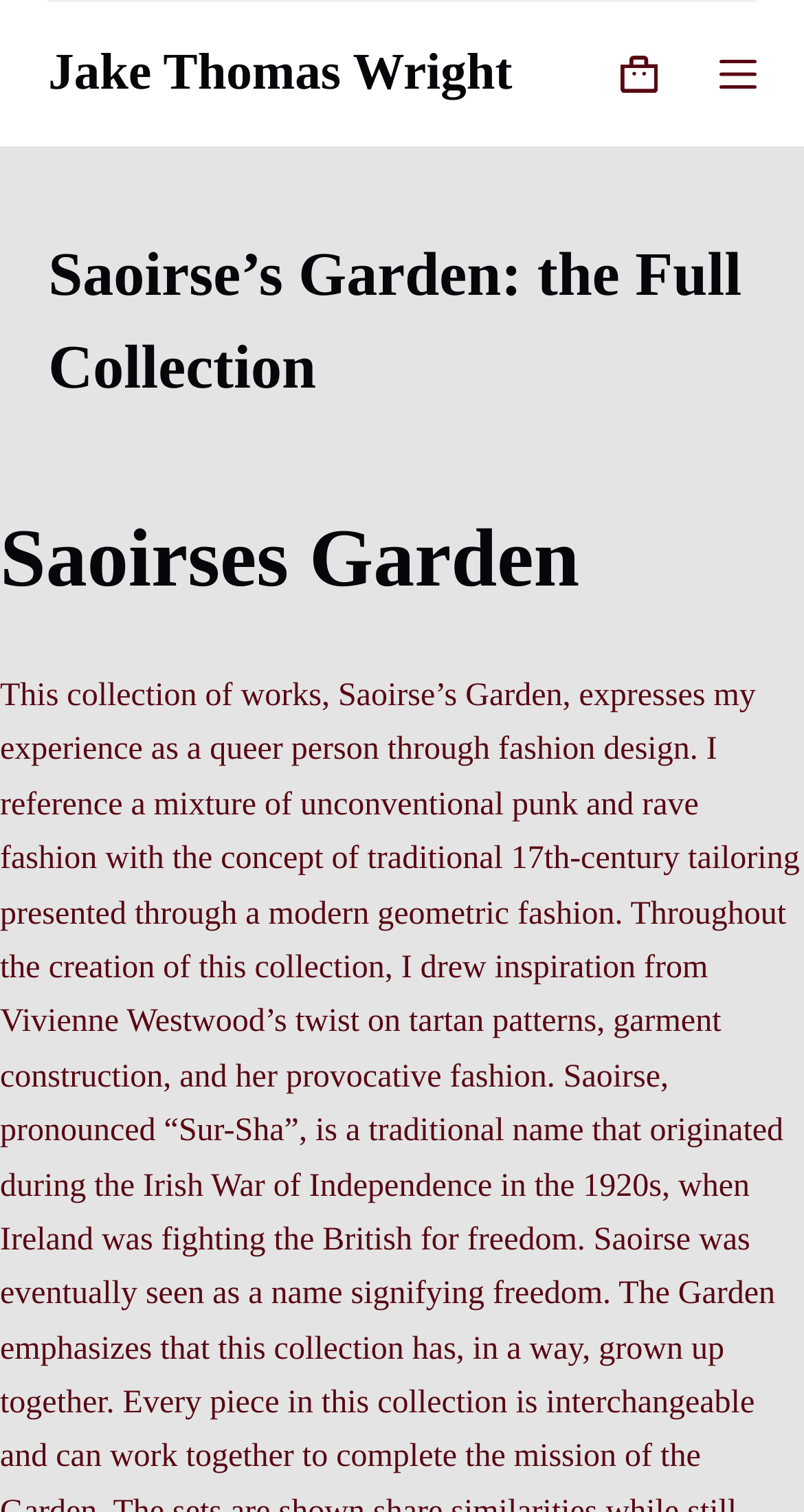Use a single word or phrase to answer the question:
What is the purpose of the 'Skip to content' link?

Accessibility